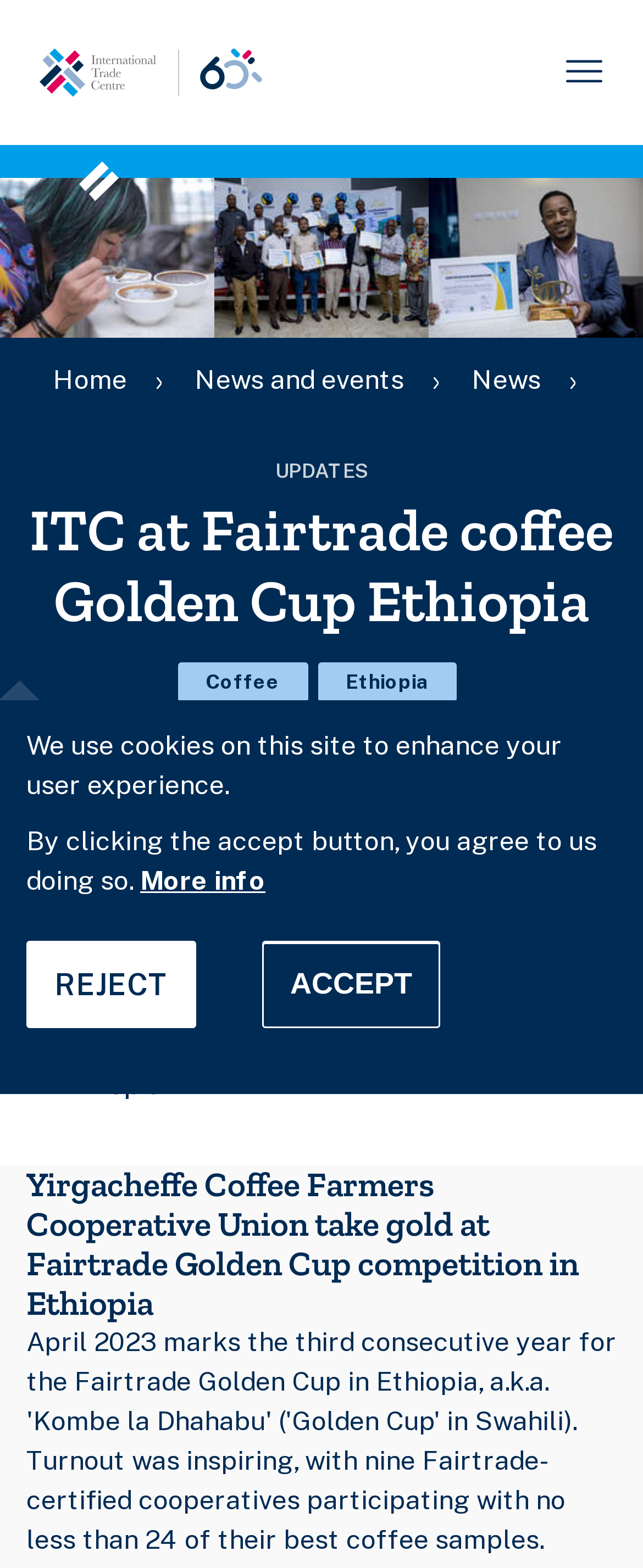Can you find and provide the title of the webpage?

ITC at Fairtrade coffee Golden Cup Ethiopia